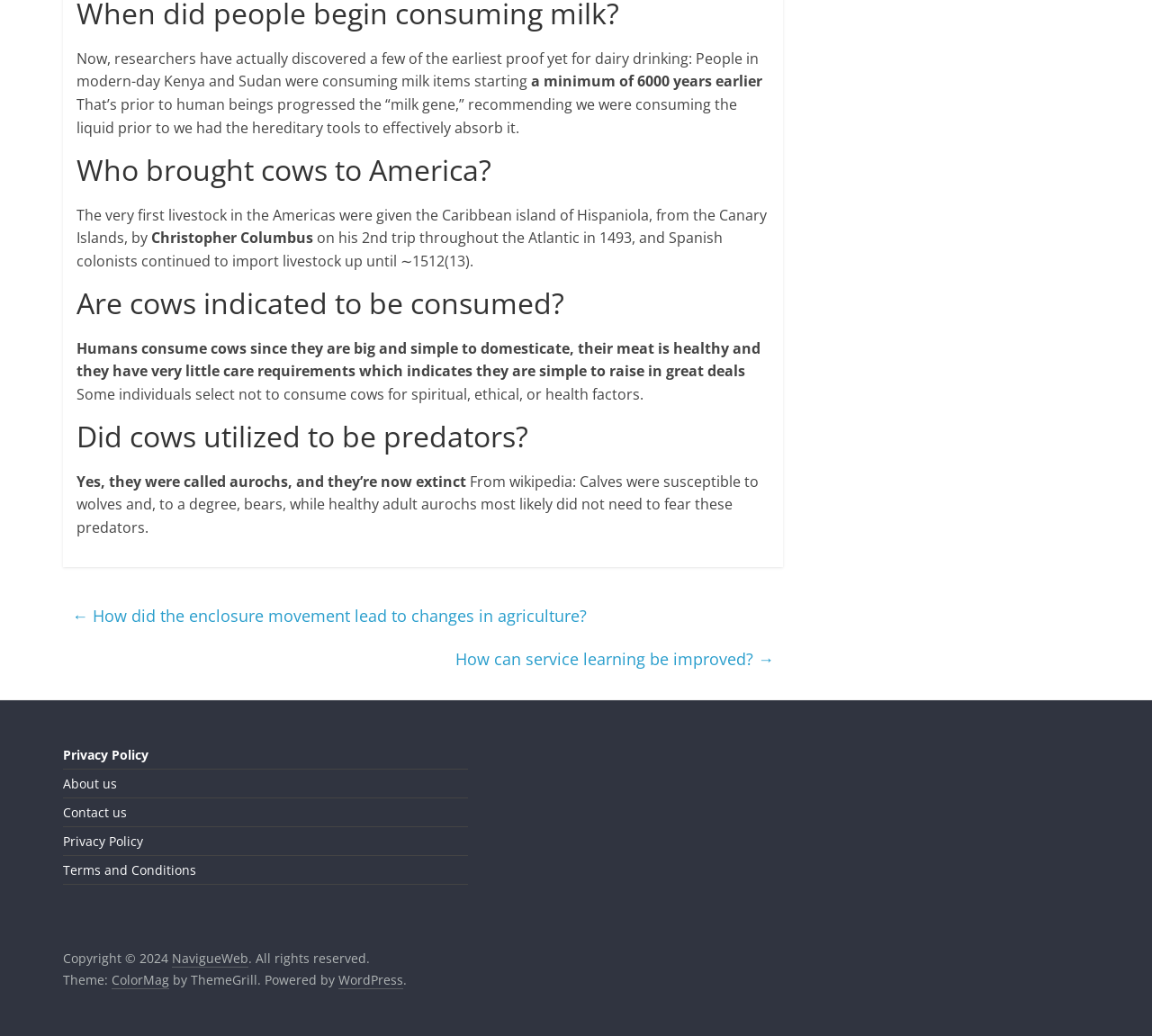What is the topic of the first heading?
Answer the question using a single word or phrase, according to the image.

Who brought cows to America?